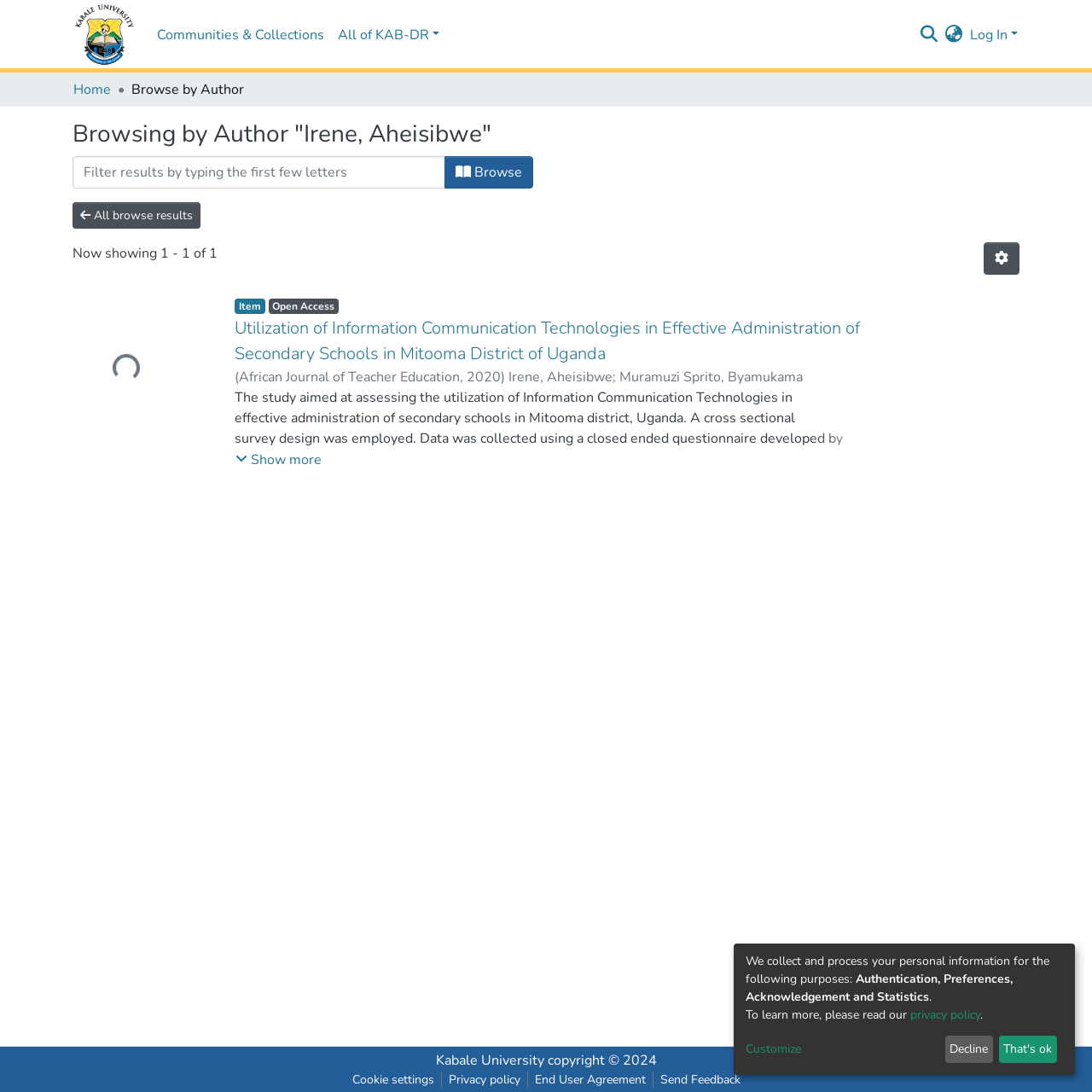Mark the bounding box of the element that matches the following description: "Communities & Collections".

[0.138, 0.016, 0.303, 0.047]